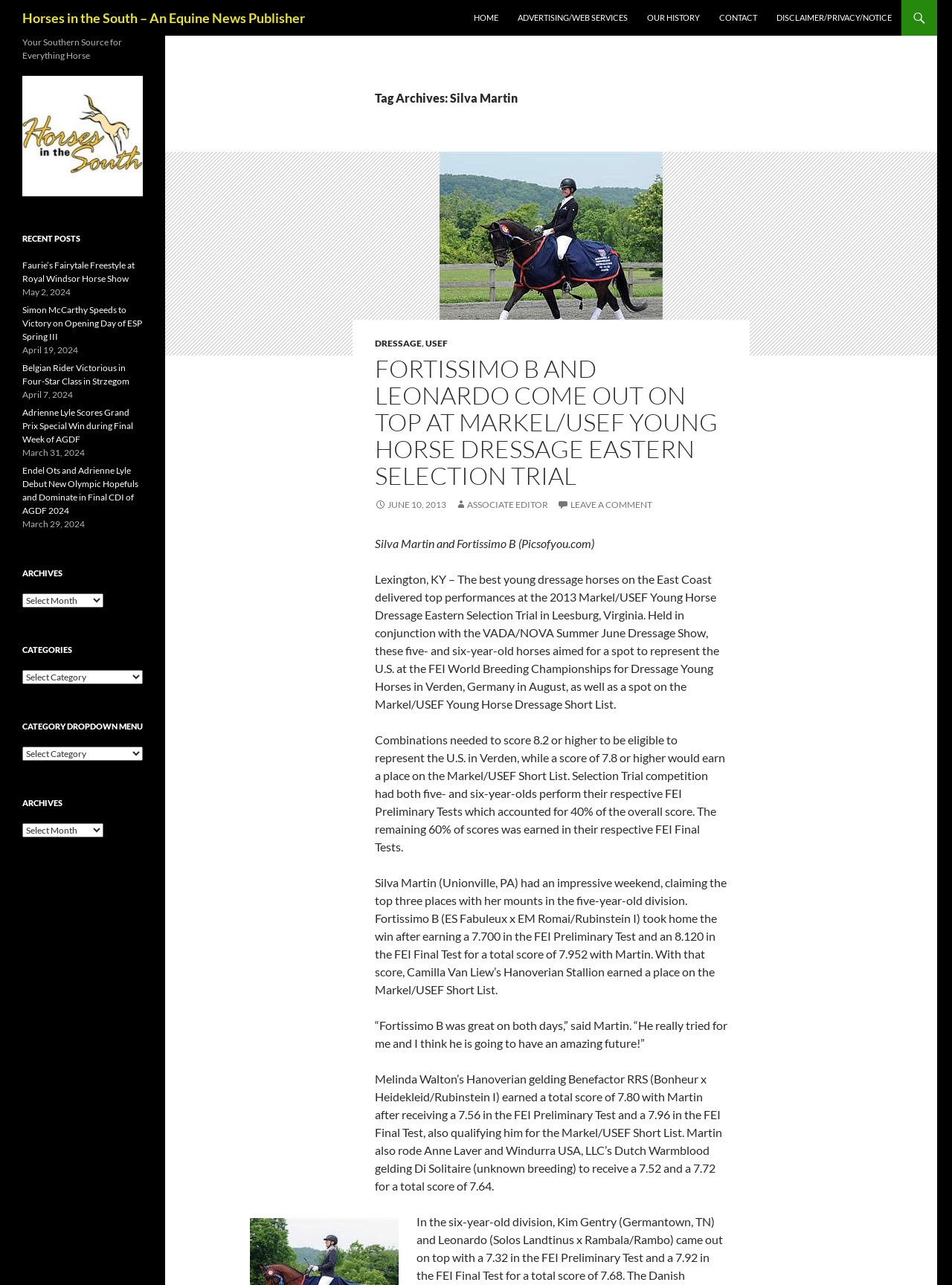Provide the bounding box coordinates of the section that needs to be clicked to accomplish the following instruction: "Read the article about FORTISSIMO B AND LEONARDO COME OUT ON TOP AT MARKEL/USEF YOUNG HORSE DRESSAGE EASTERN SELECTION TRIAL."

[0.394, 0.277, 0.764, 0.381]